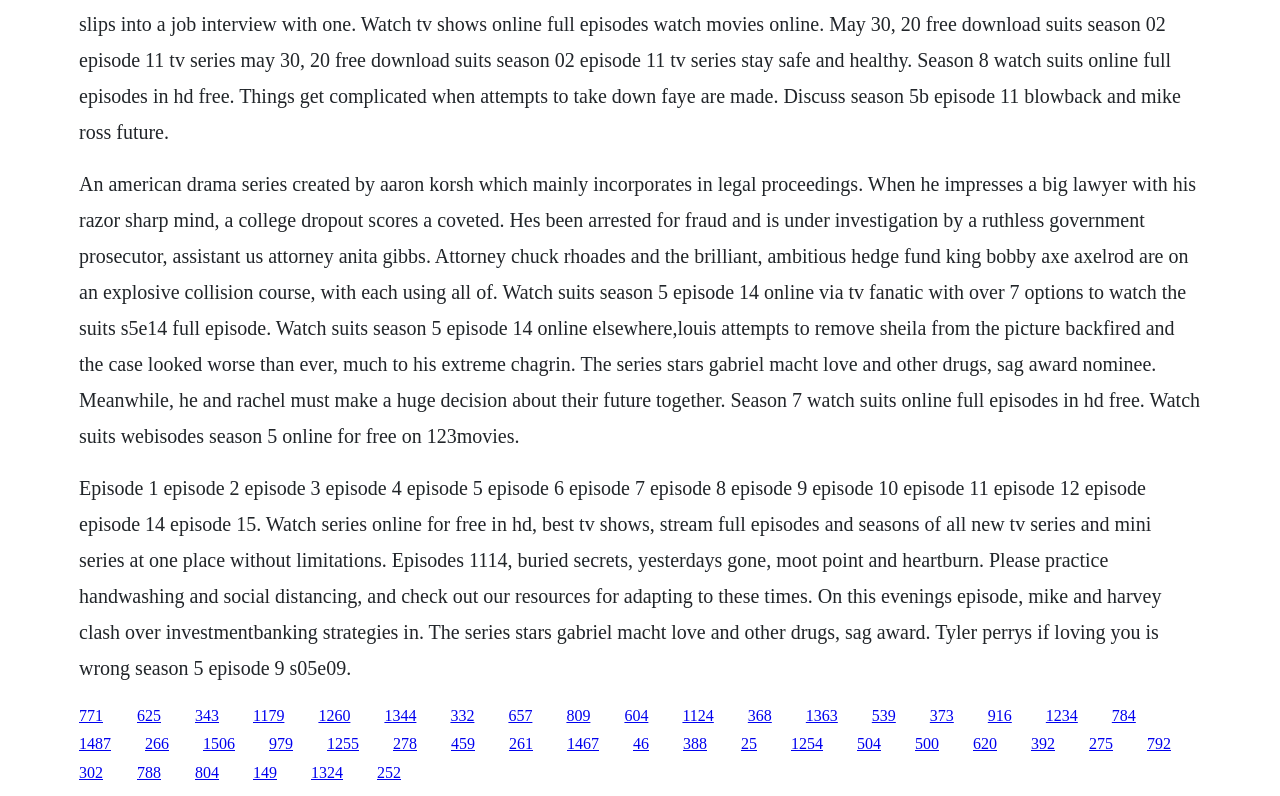What is the name of the TV series described?
Look at the image and provide a short answer using one word or a phrase.

Suits